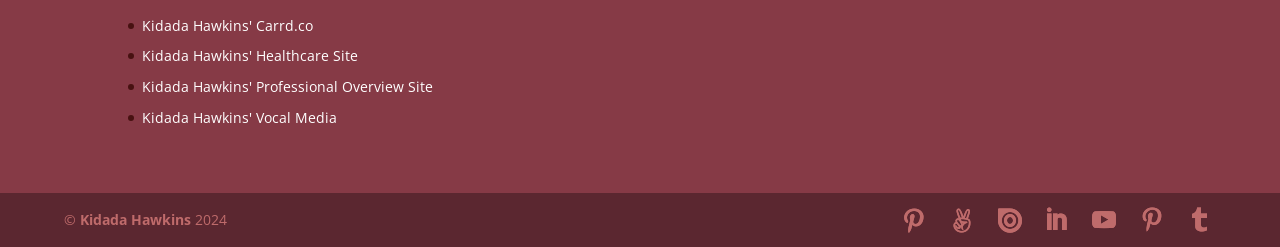Find the bounding box coordinates for the area that should be clicked to accomplish the instruction: "Go to Kidada Hawkins' Healthcare Site".

[0.111, 0.188, 0.28, 0.265]